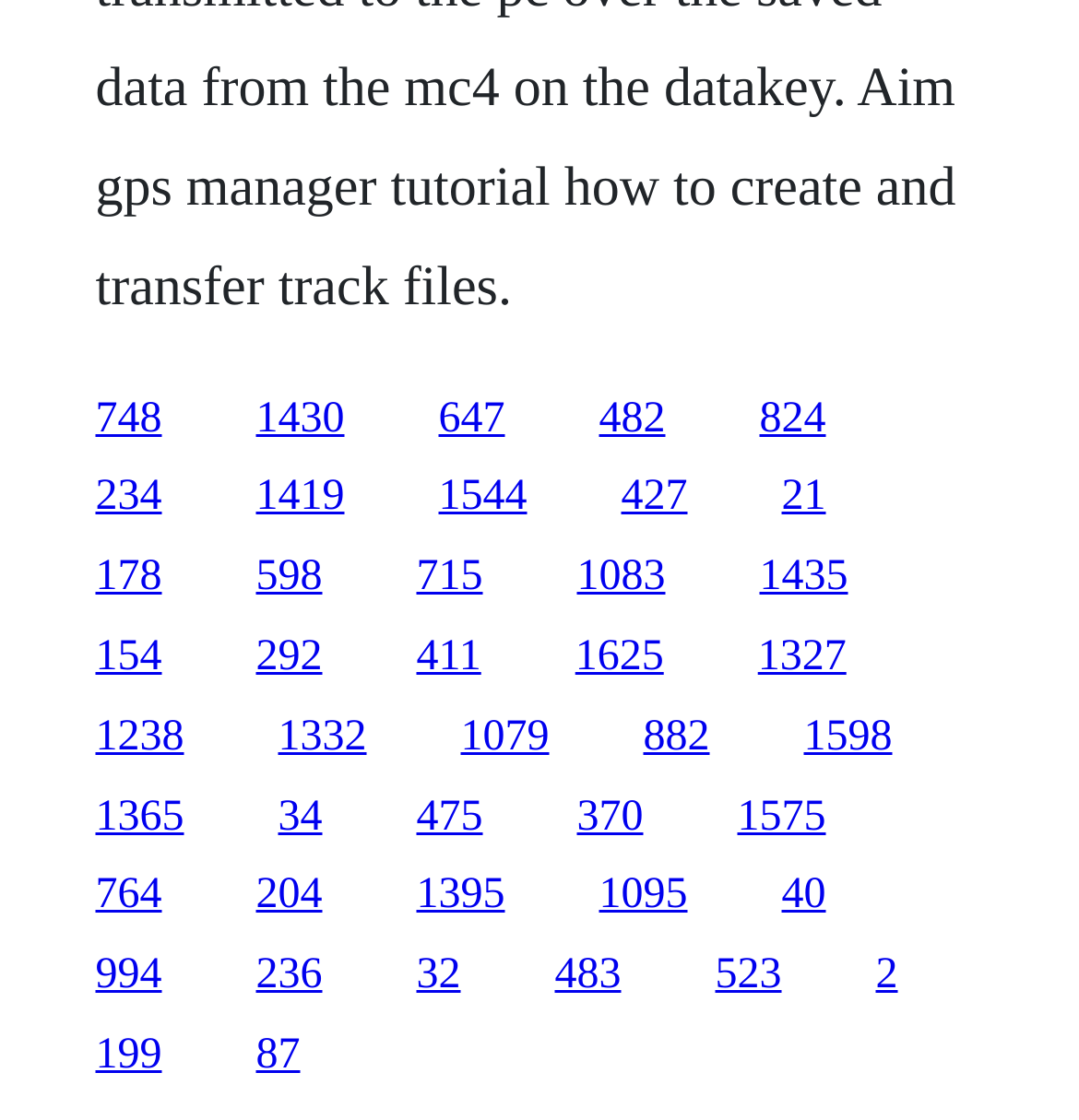Please respond in a single word or phrase: 
How many rows of links are on the webpage?

9